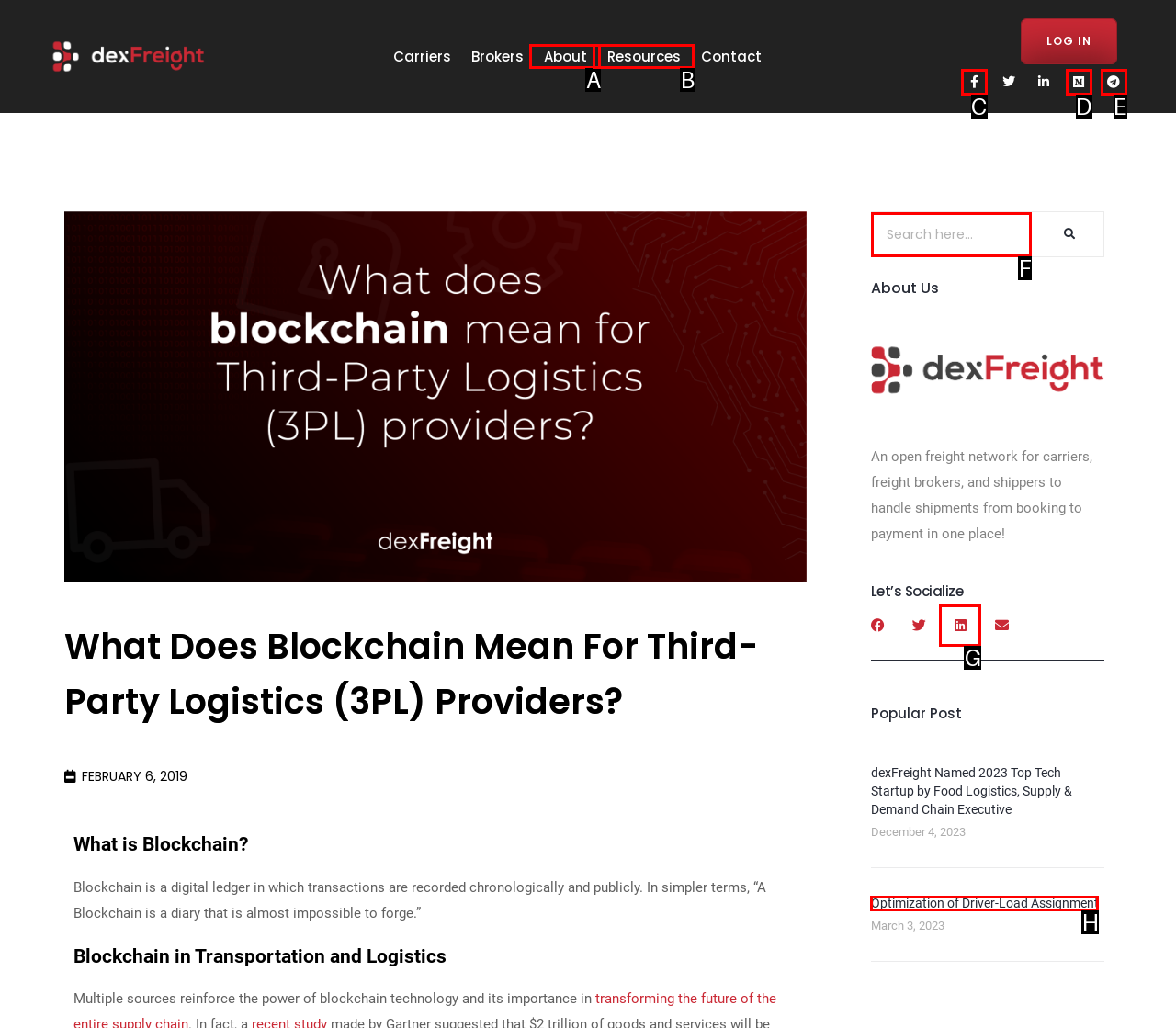Using the description: parent_node: Search name="s" placeholder="Search here...", find the HTML element that matches it. Answer with the letter of the chosen option.

F